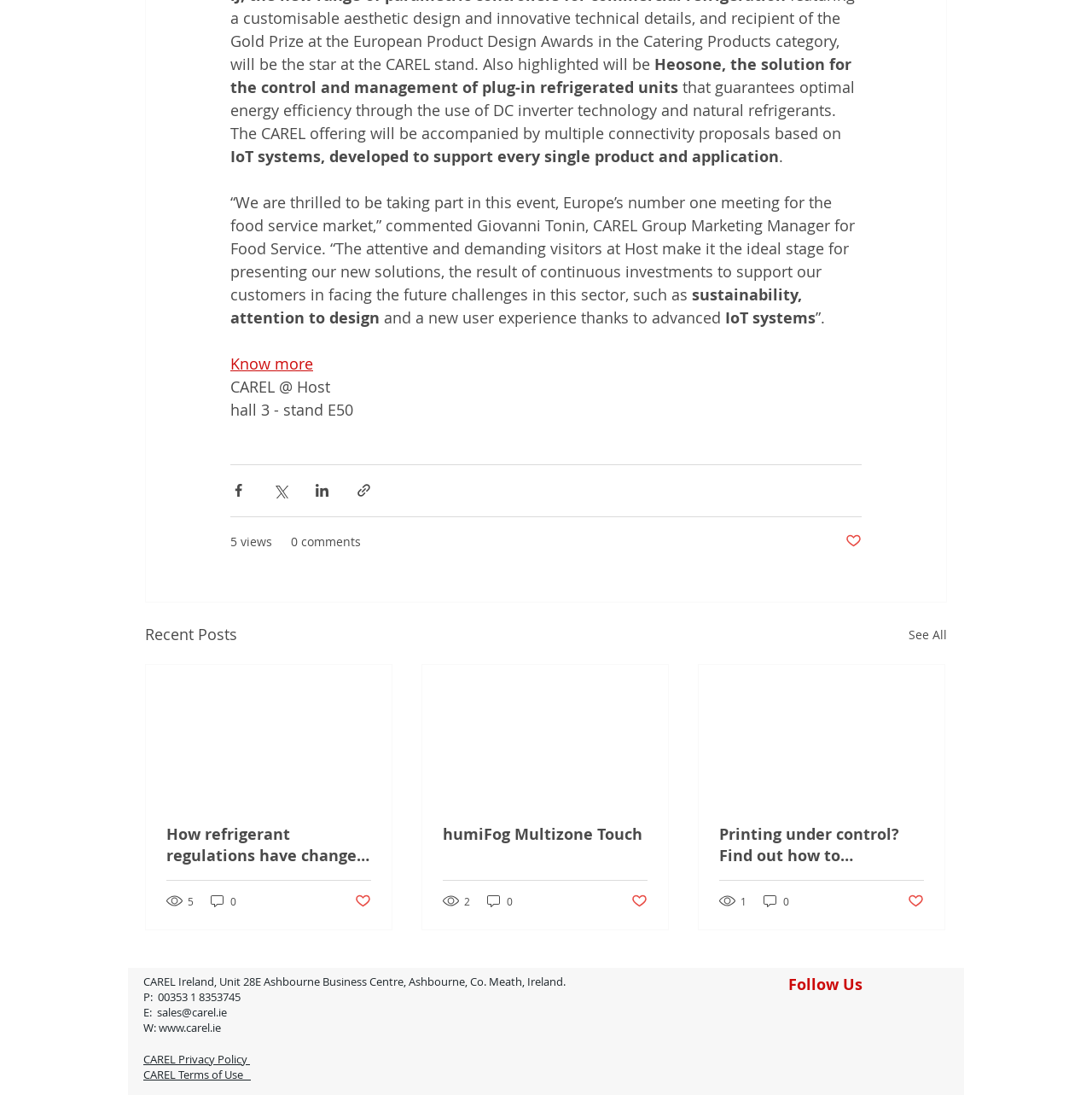How many views does the first article have?
Please provide an in-depth and detailed response to the question.

The webpage displays '5 views' next to the first article, indicating that it has been viewed 5 times.